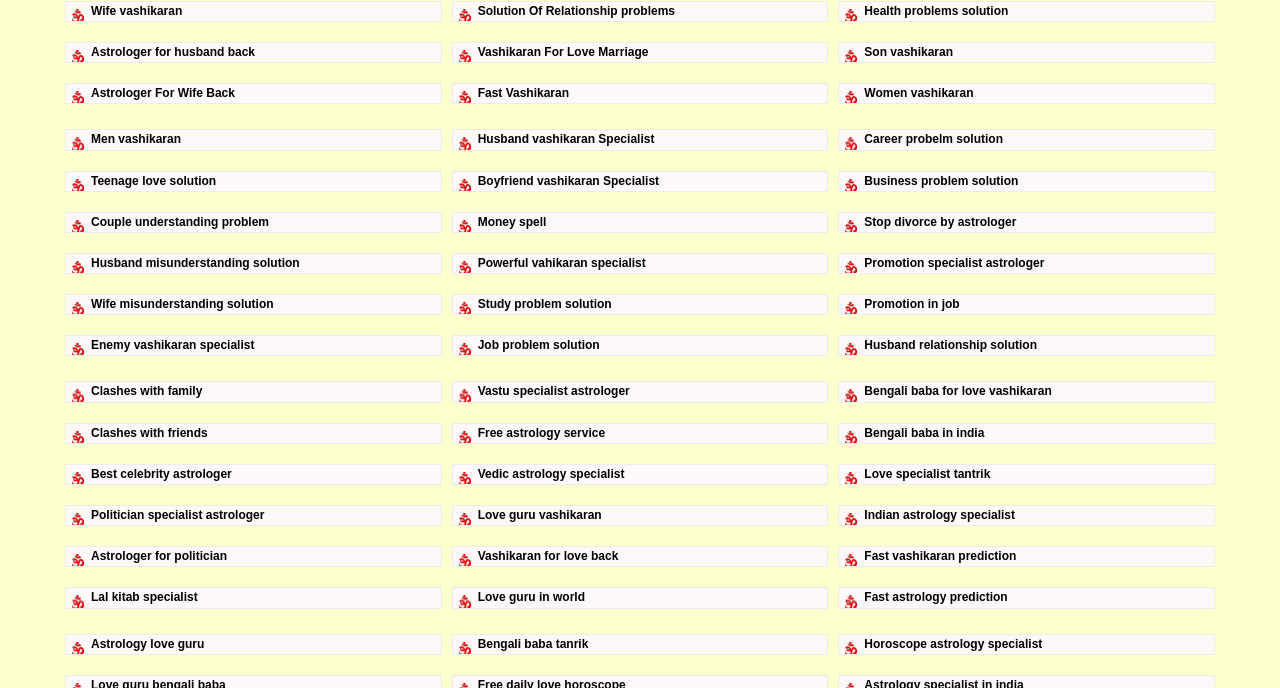Can you find the bounding box coordinates for the element that needs to be clicked to execute this instruction: "Learn about Vashikaran For Love Marriage"? The coordinates should be given as four float numbers between 0 and 1, i.e., [left, top, right, bottom].

[0.353, 0.061, 0.647, 0.092]